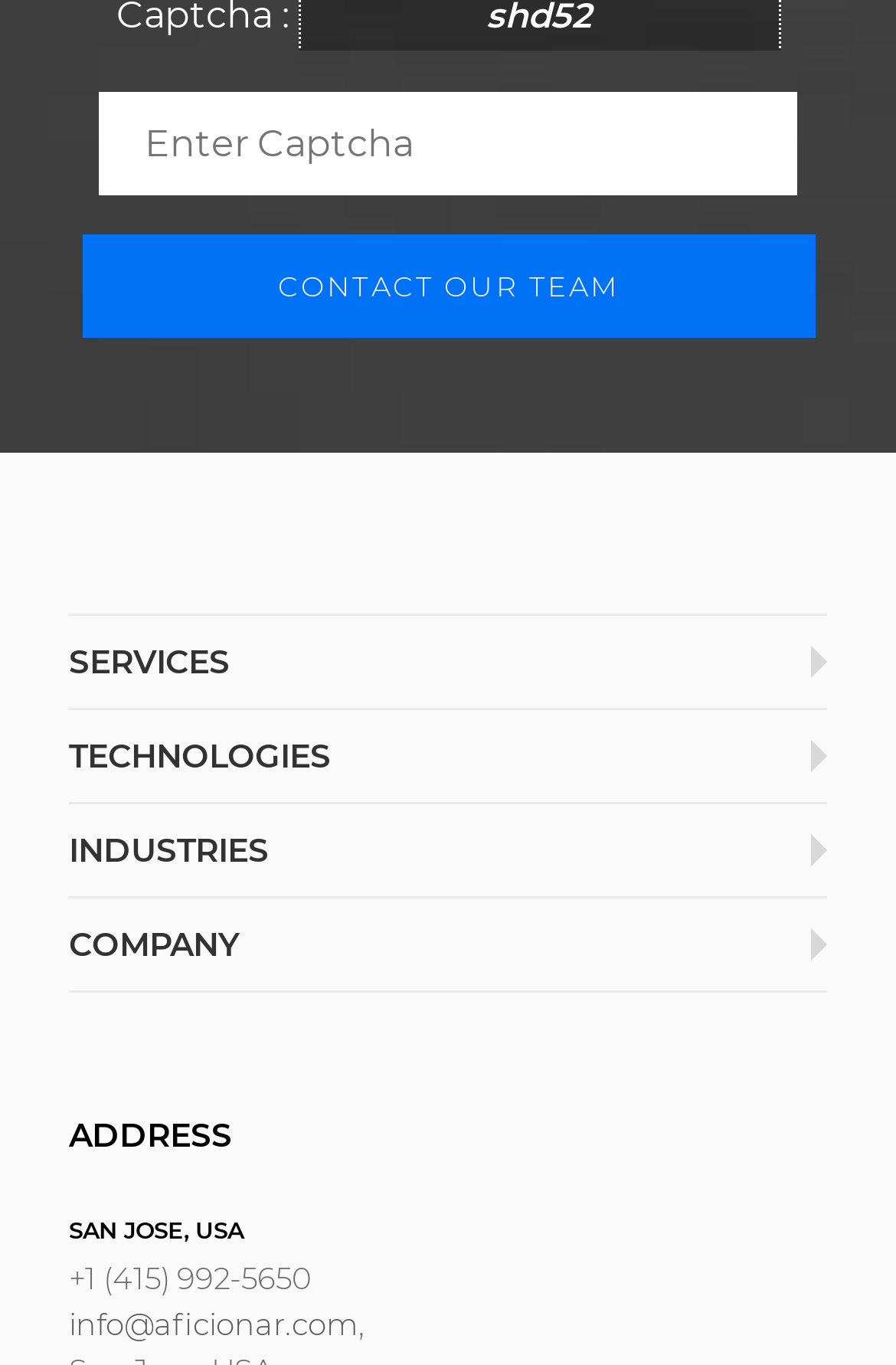Kindly determine the bounding box coordinates of the area that needs to be clicked to fulfill this instruction: "View services".

[0.077, 0.452, 0.923, 0.519]